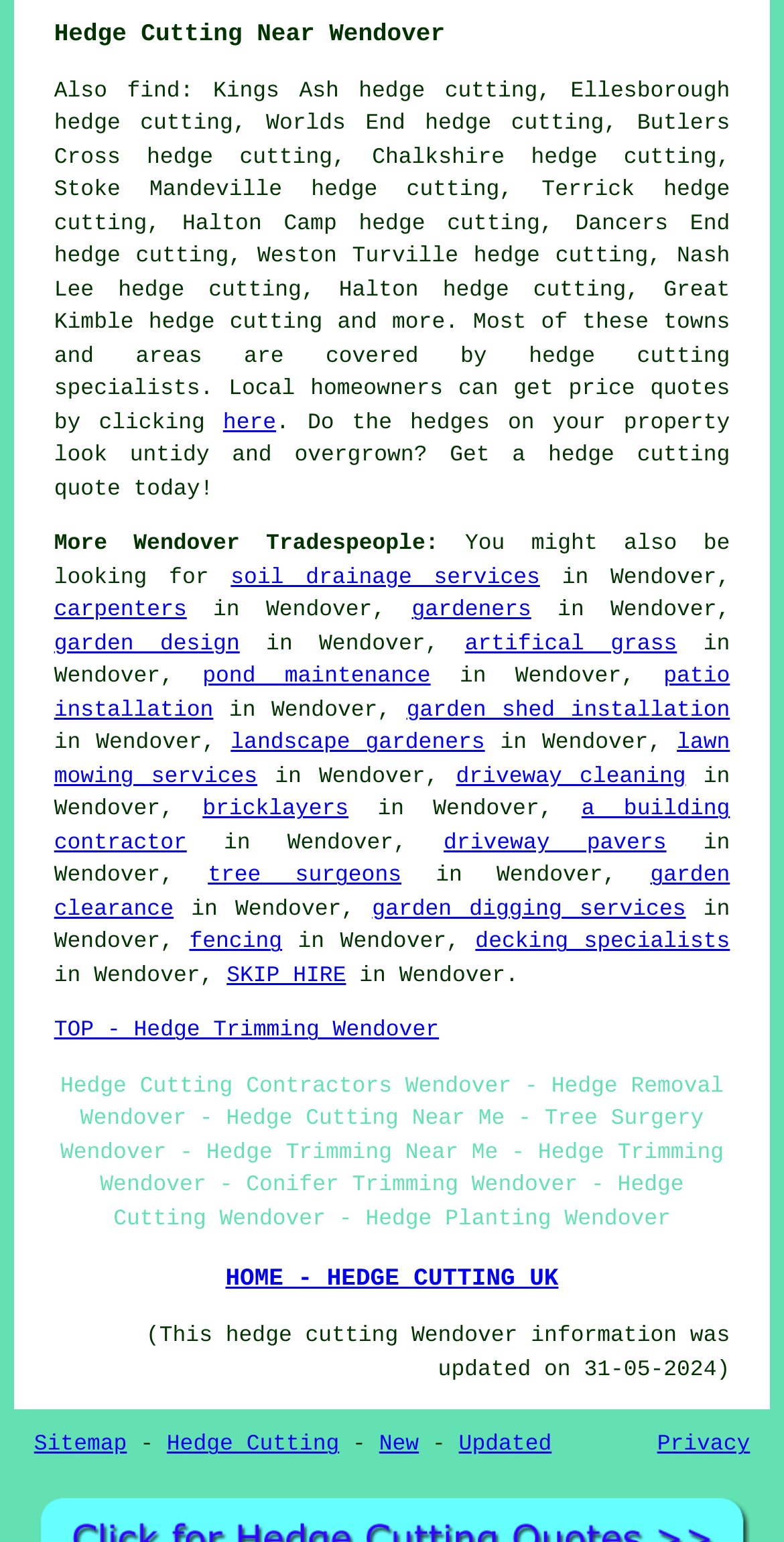What is the purpose of the 'TOP - Hedge Trimming Wendover' link?
Look at the screenshot and respond with a single word or phrase.

To go to the top of the page